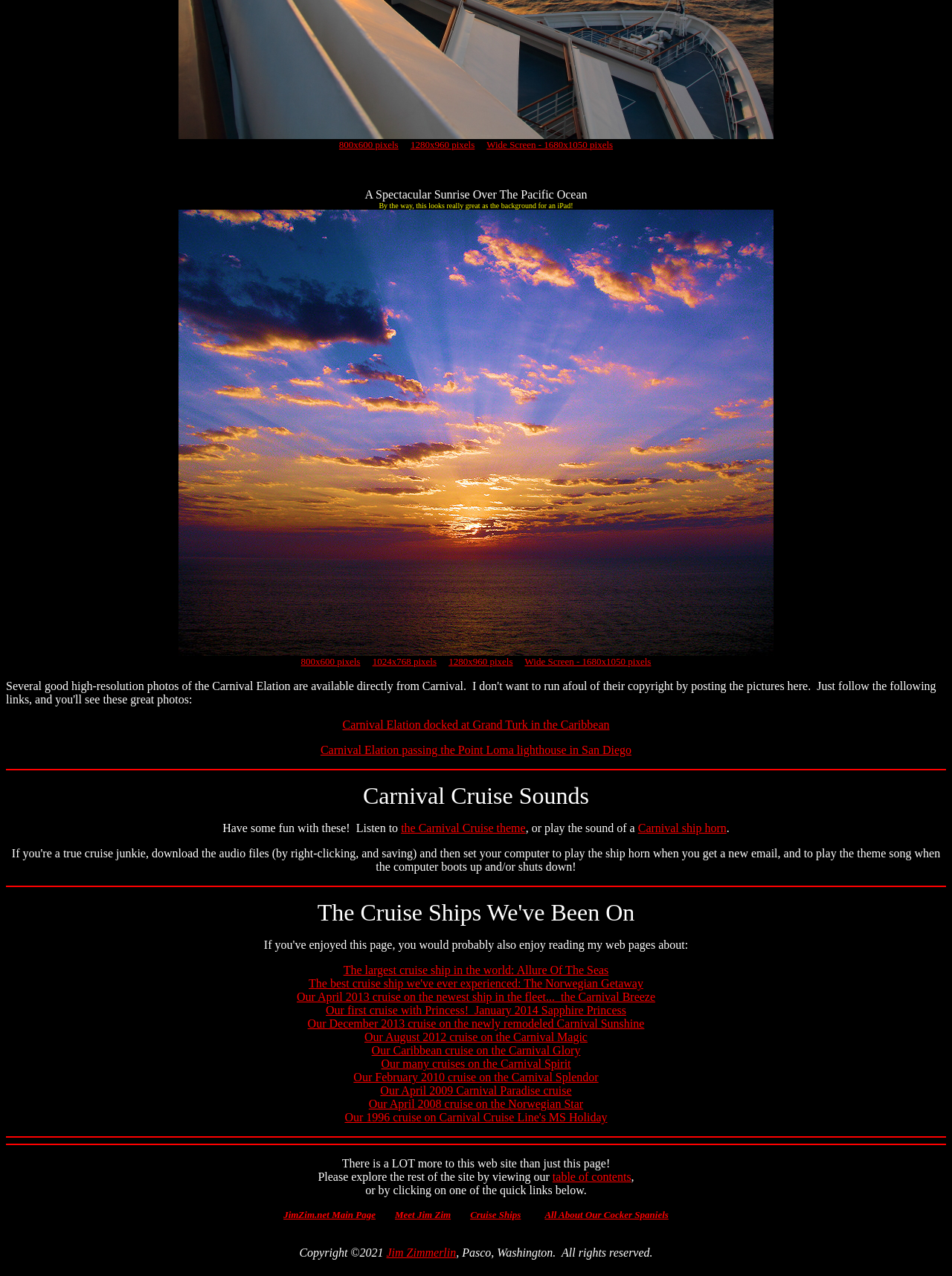Bounding box coordinates should be in the format (top-left x, top-left y, bottom-right x, bottom-right y) and all values should be floating point numbers between 0 and 1. Determine the bounding box coordinate for the UI element described as: Tips and Tricks

None